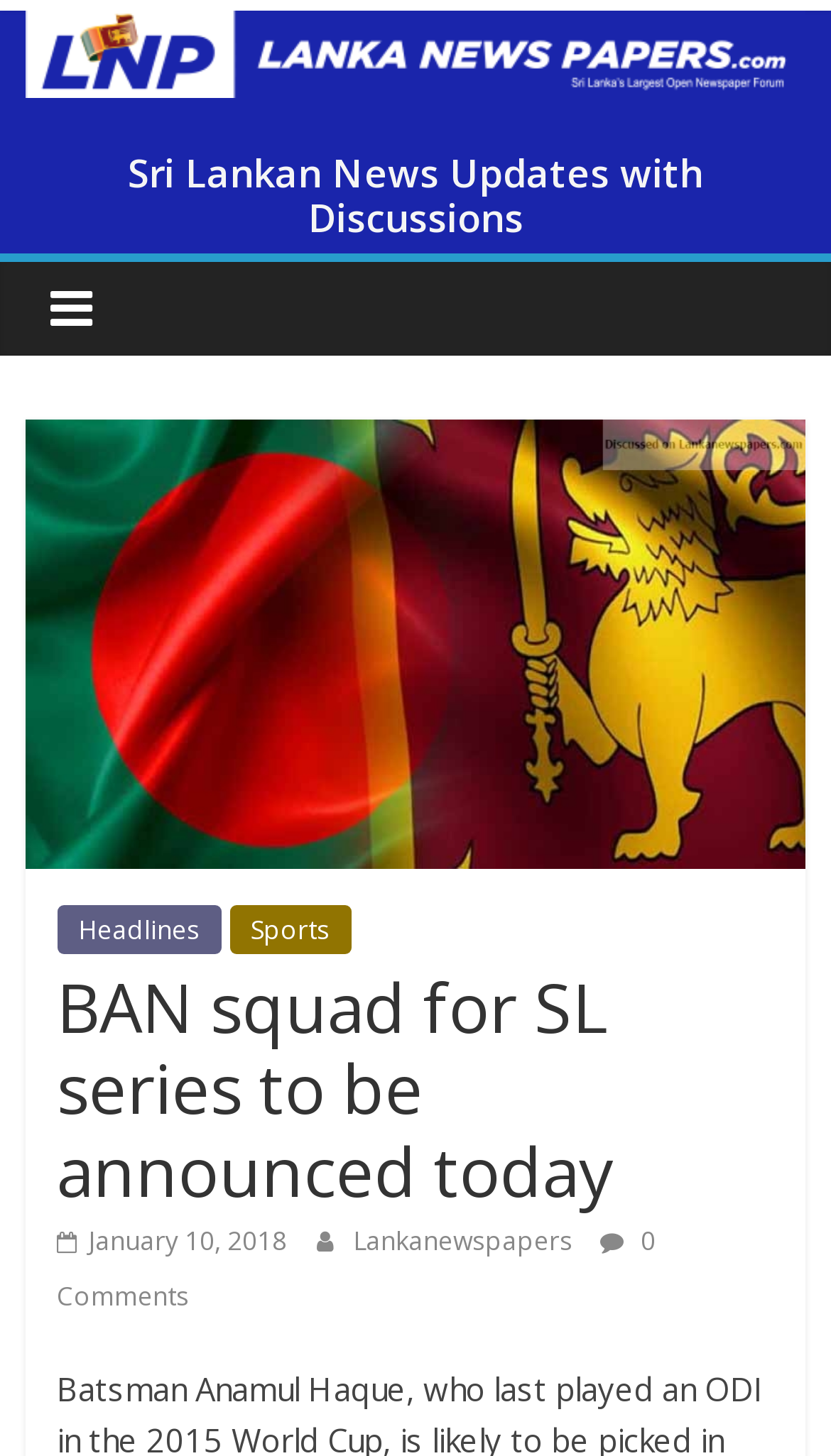Create an in-depth description of the webpage, covering main sections.

The webpage appears to be a news article page, specifically focused on Sri Lankan news. At the top, there is a logo and a link to "Sri Lanka News Papers – News Headlines from Colombo" which takes up most of the top section. Below this, there is a heading with the same text, "Sri Lanka News Papers – News Headlines from Colombo".

On the left side, there is a complementary section with a heading "Sri Lankan News Updates with Discussions". Within this section, there is an image related to Sri Lankan news, and three links: "Headlines", "Sports", and a separator. 

The main content of the page is a news article with a heading "BAN squad for SL series to be announced today". This heading is positioned in the middle of the page, slightly above the midpoint. Below the heading, there are three links: a date "January 10, 2018", a link to "Lankanewspapers", and a link with a comment icon and the text "0 Comments". 

The article's content is likely related to the meta description, discussing the Bangladesh cricket team's squad selection for a tri-series against Sri Lanka. However, the exact content of the article is not provided in the accessibility tree.